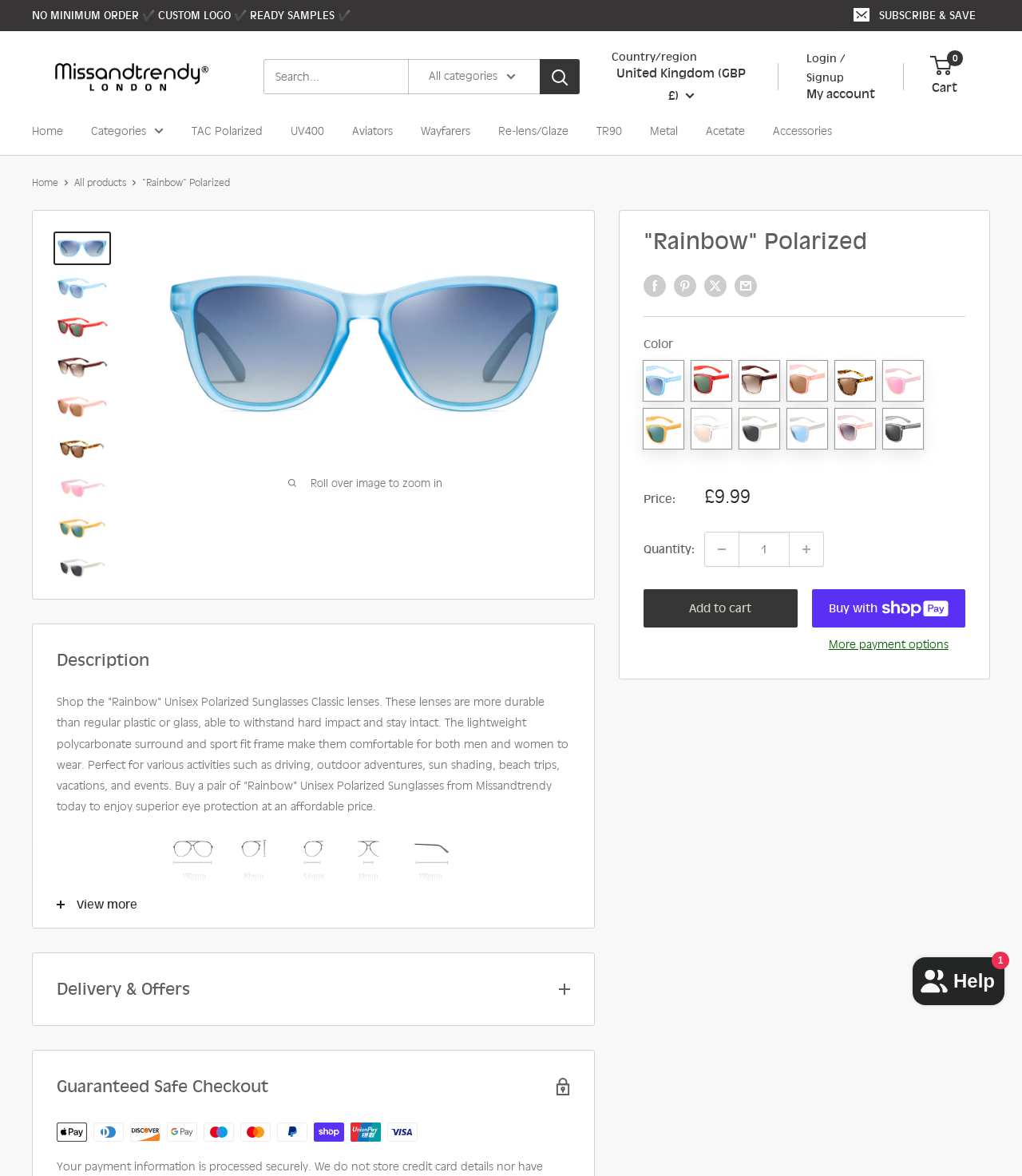Identify the bounding box for the element characterized by the following description: "aria-describedby="a11y-new-window-message"".

[0.052, 0.231, 0.109, 0.259]